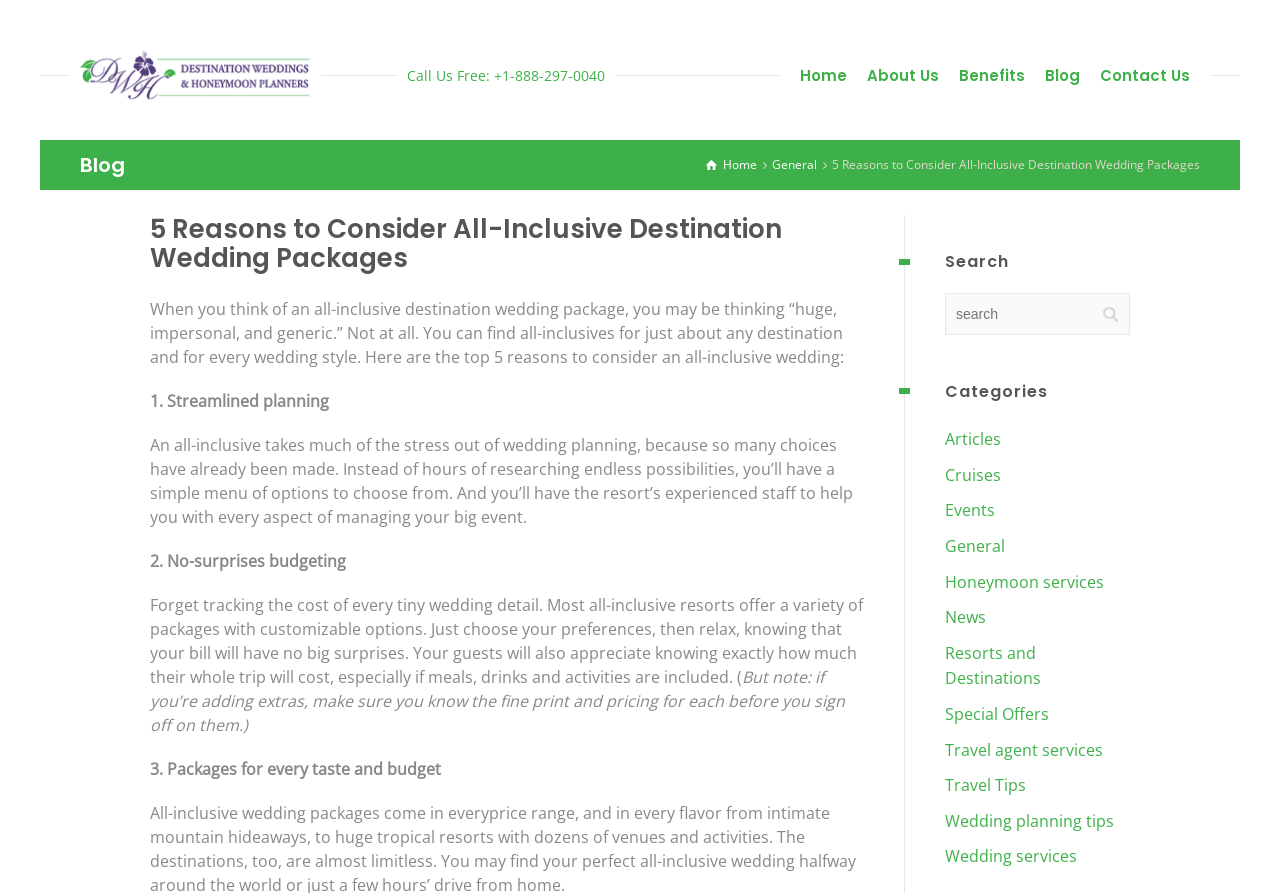Please locate the bounding box coordinates of the element that should be clicked to achieve the given instruction: "Click on the 'Home' link".

[0.617, 0.059, 0.67, 0.109]